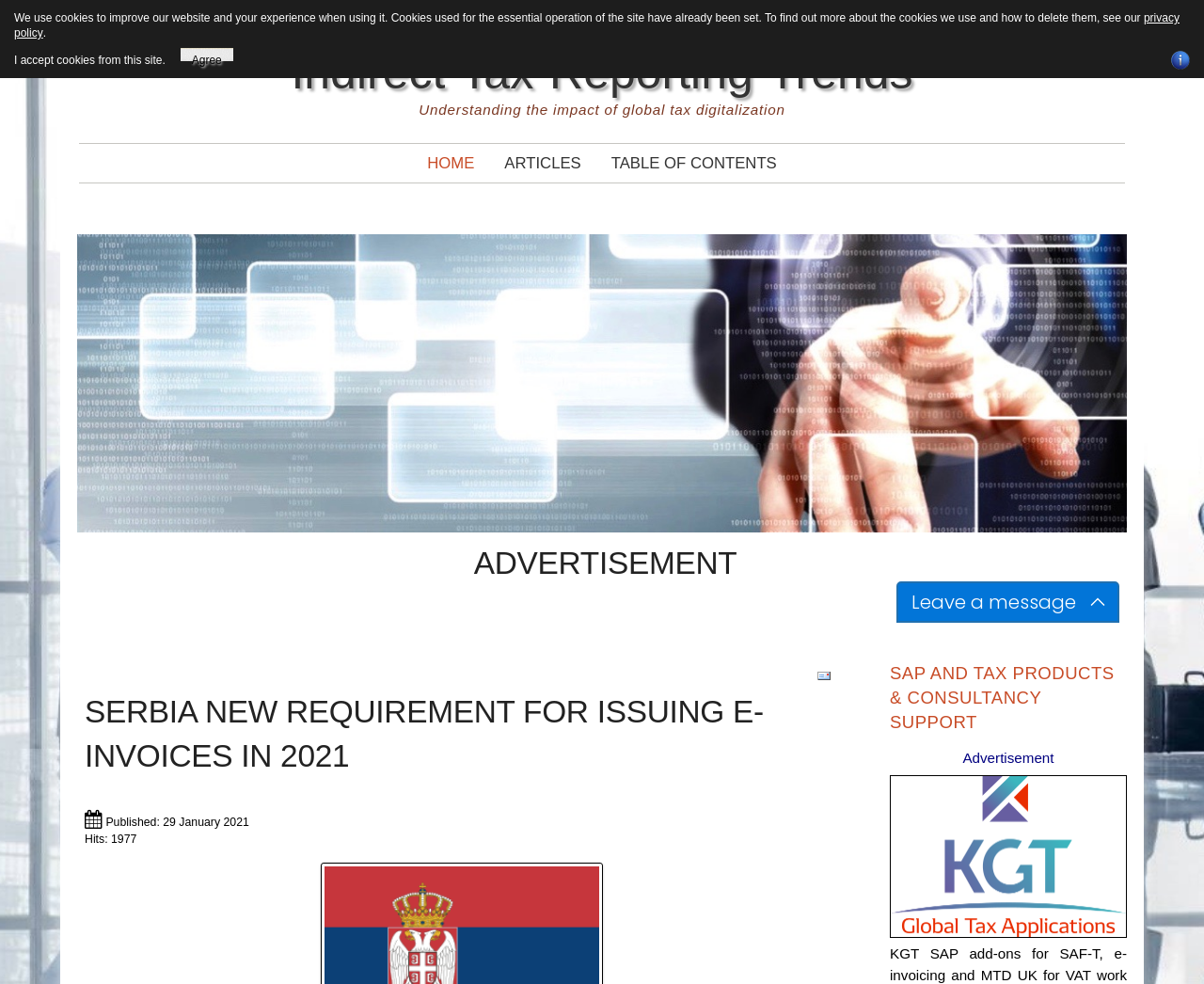Indicate the bounding box coordinates of the element that needs to be clicked to satisfy the following instruction: "Click the link to read about indirect tax reporting trends". The coordinates should be four float numbers between 0 and 1, i.e., [left, top, right, bottom].

[0.066, 0.05, 0.934, 0.098]